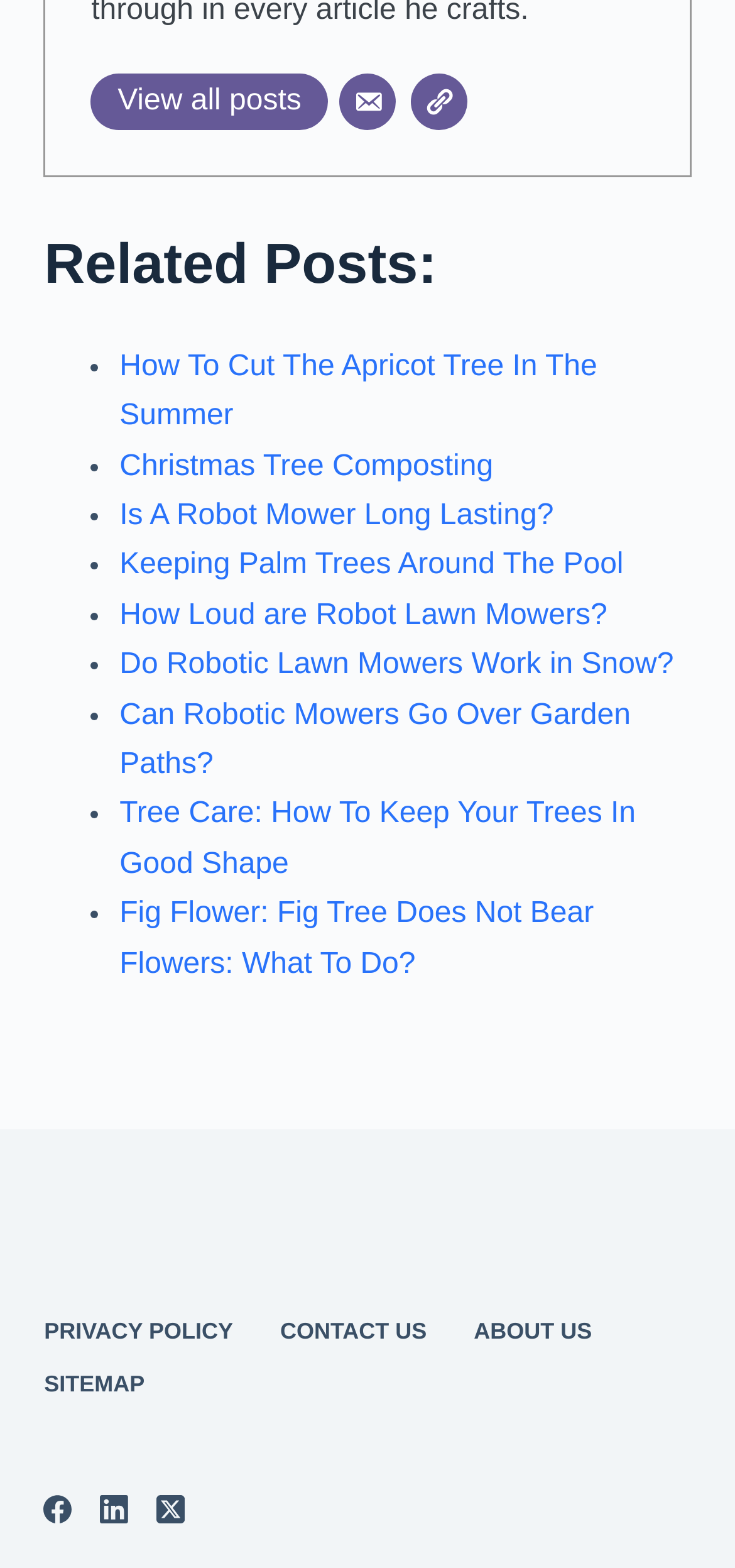Find the bounding box coordinates of the element I should click to carry out the following instruction: "Go to privacy policy".

[0.028, 0.84, 0.349, 0.859]